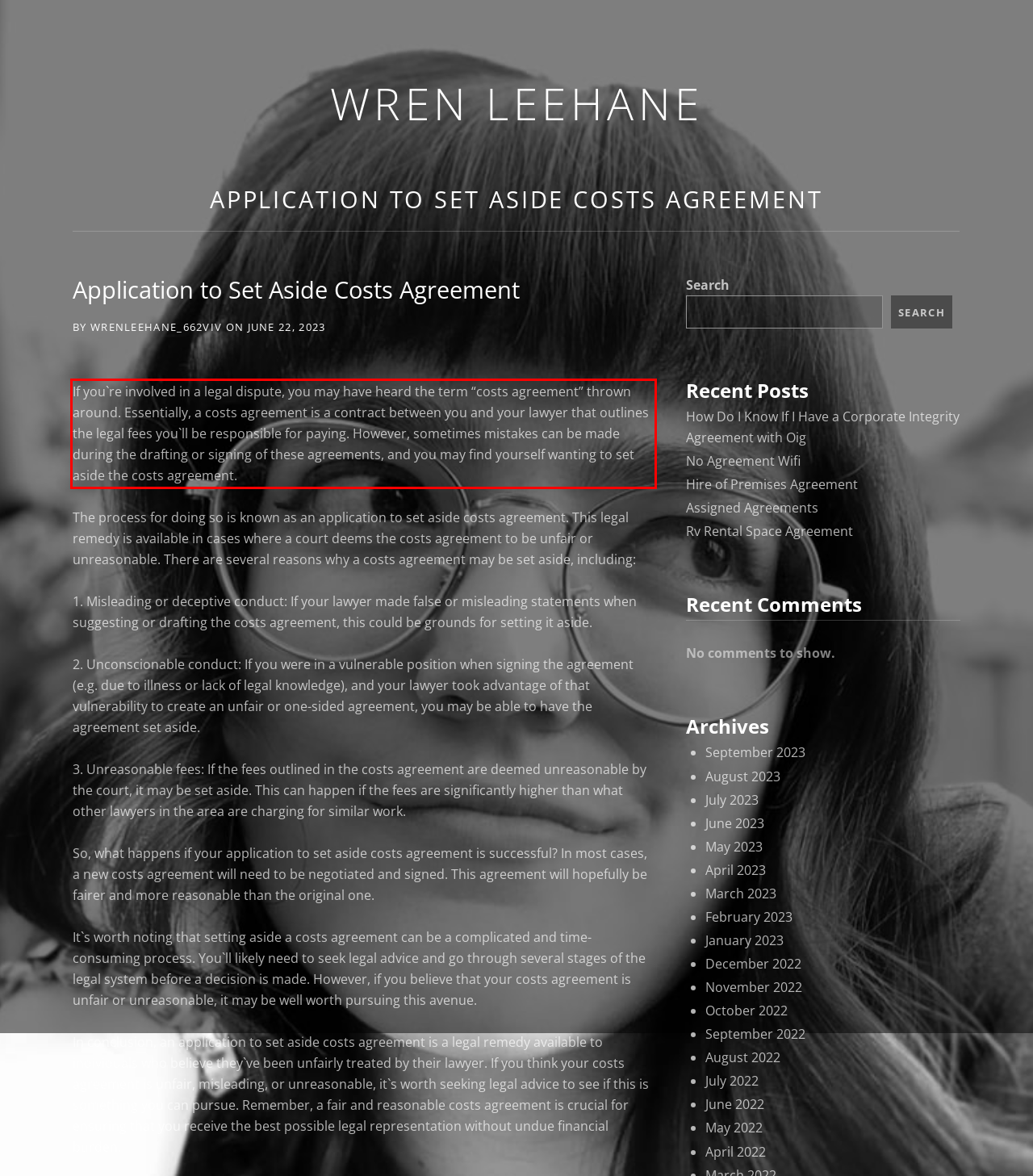With the provided screenshot of a webpage, locate the red bounding box and perform OCR to extract the text content inside it.

If you`re involved in a legal dispute, you may have heard the term “costs agreement” thrown around. Essentially, a costs agreement is a contract between you and your lawyer that outlines the legal fees you`ll be responsible for paying. However, sometimes mistakes can be made during the drafting or signing of these agreements, and you may find yourself wanting to set aside the costs agreement.